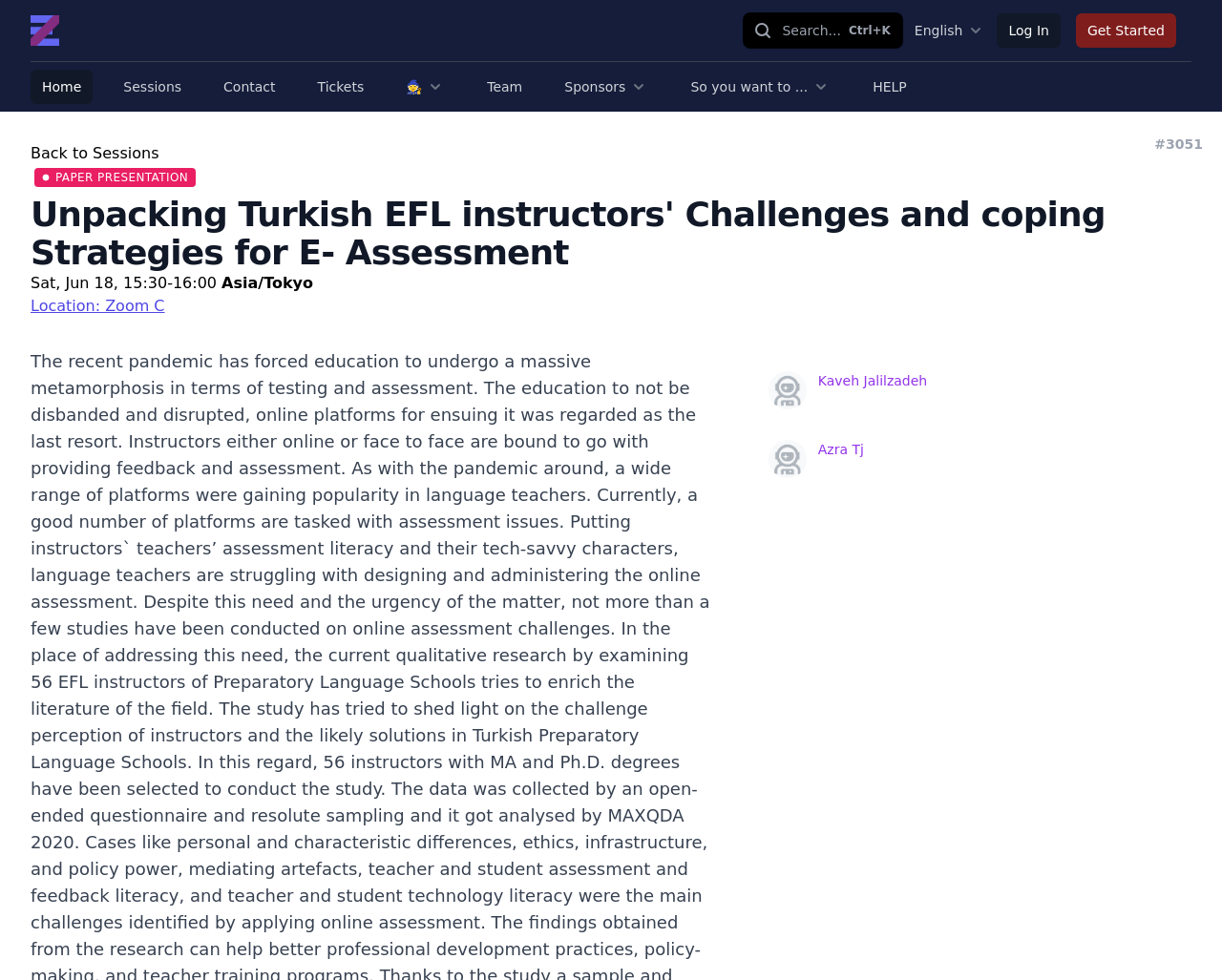How many navigation links are there?
Look at the image and respond with a one-word or short phrase answer.

8